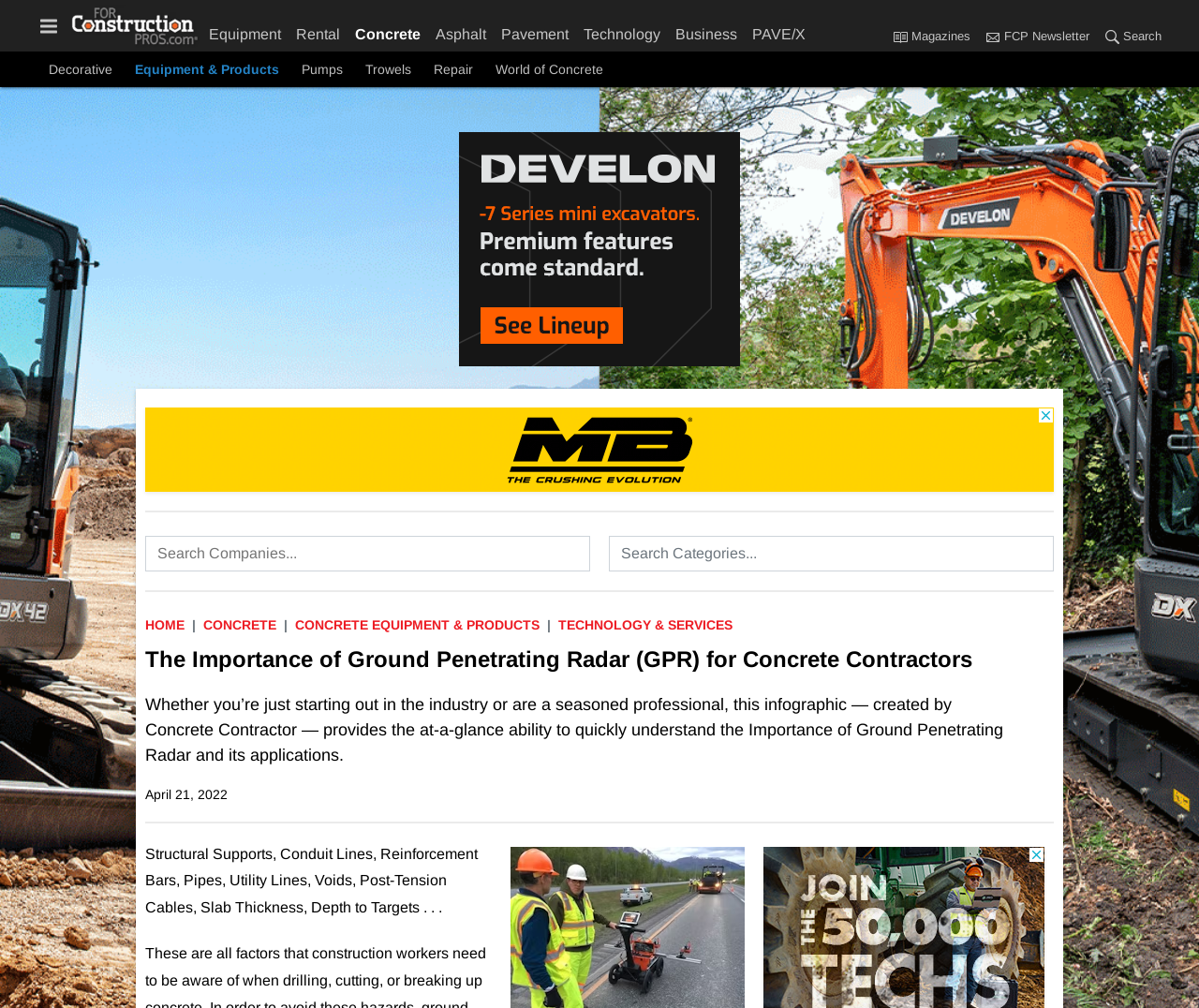Determine the bounding box coordinates for the area that needs to be clicked to fulfill this task: "Click on the 'CLICK HERE FOR MORE INFORMATION' link". The coordinates must be given as four float numbers between 0 and 1, i.e., [left, top, right, bottom].

[0.113, 0.109, 0.887, 0.386]